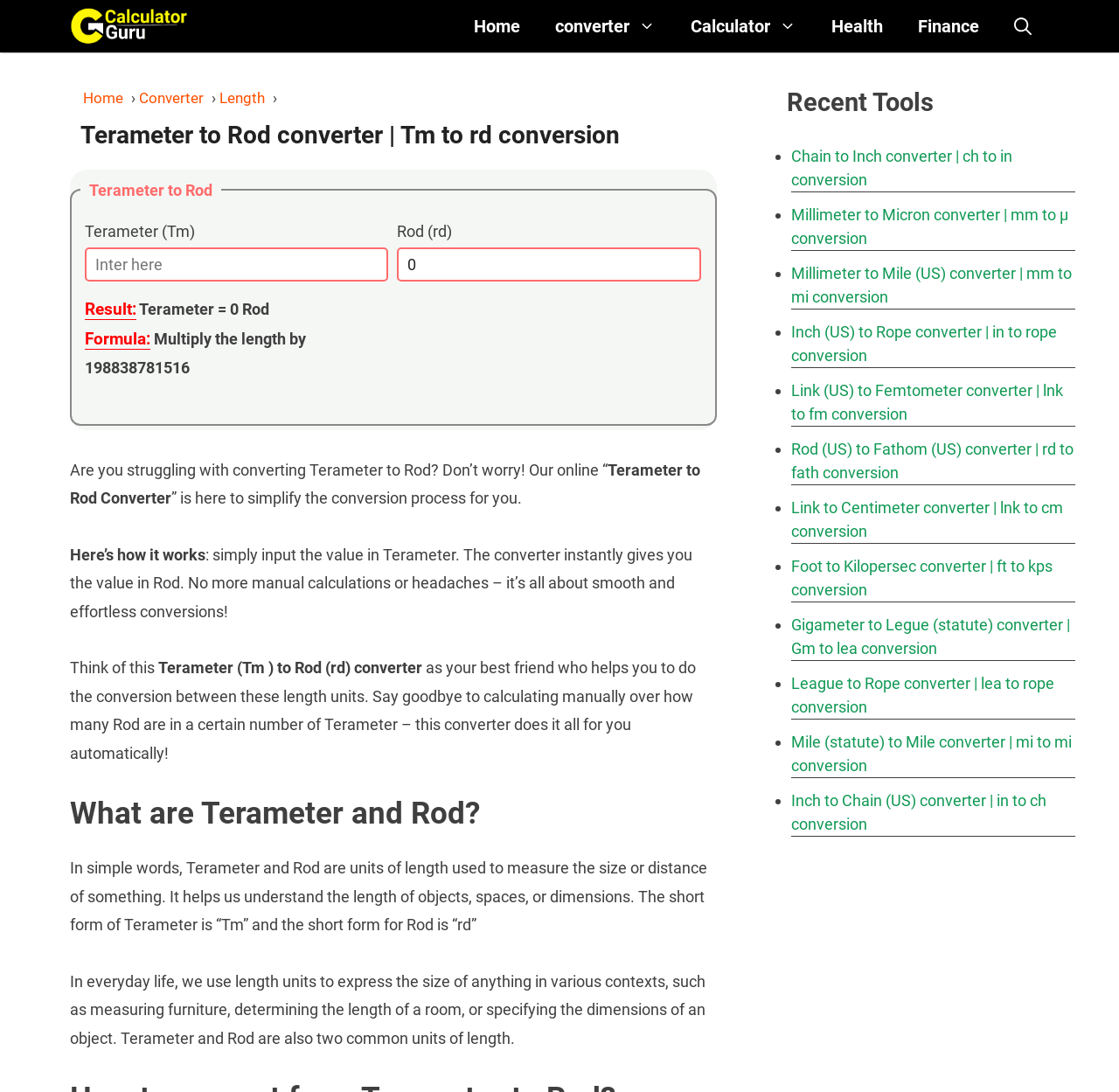Please locate the bounding box coordinates of the element's region that needs to be clicked to follow the instruction: "Read 'Handbook Note'". The bounding box coordinates should be provided as four float numbers between 0 and 1, i.e., [left, top, right, bottom].

None